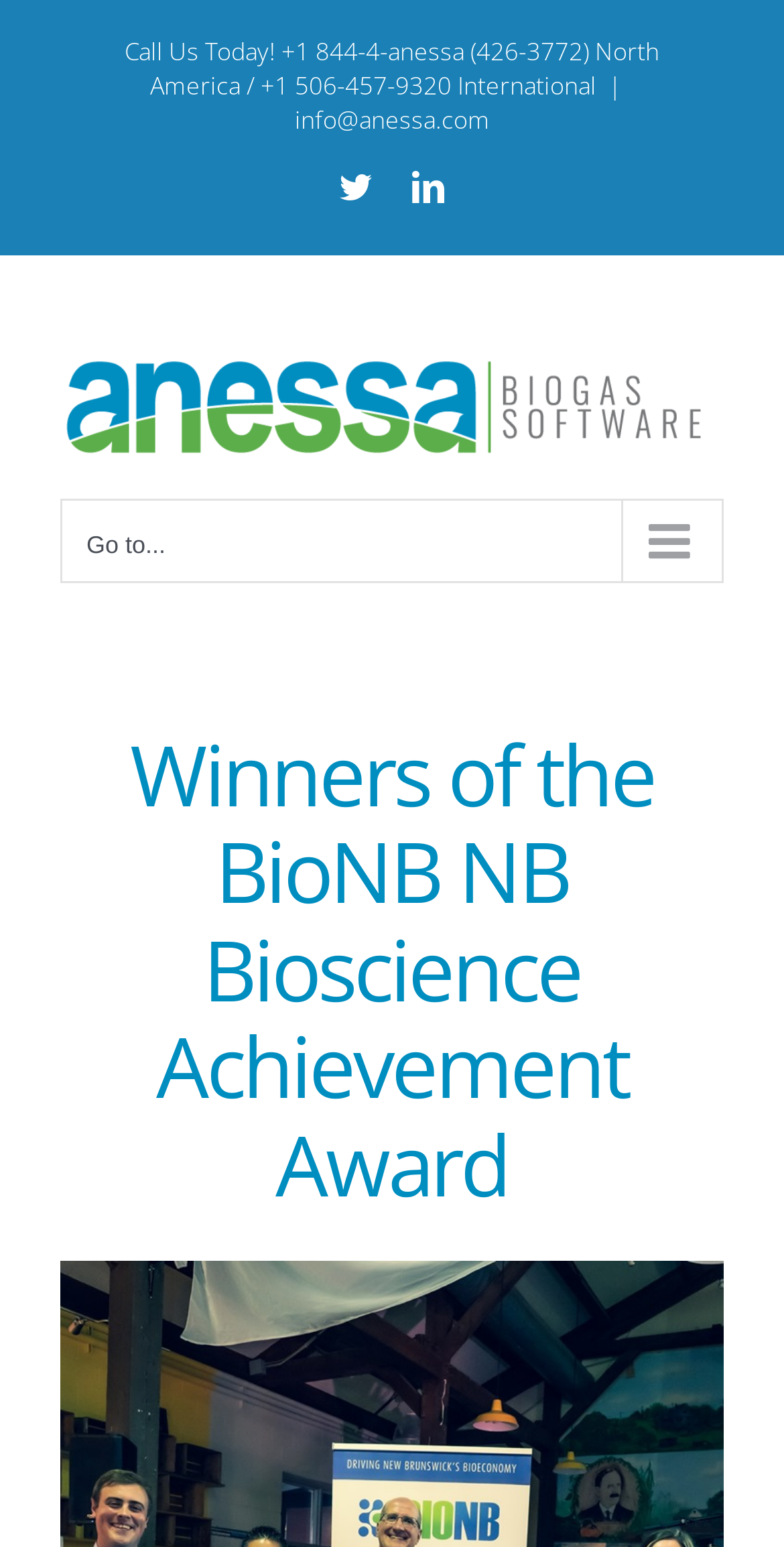Determine the bounding box for the UI element as described: "Go to...". The coordinates should be represented as four float numbers between 0 and 1, formatted as [left, top, right, bottom].

[0.077, 0.322, 0.923, 0.376]